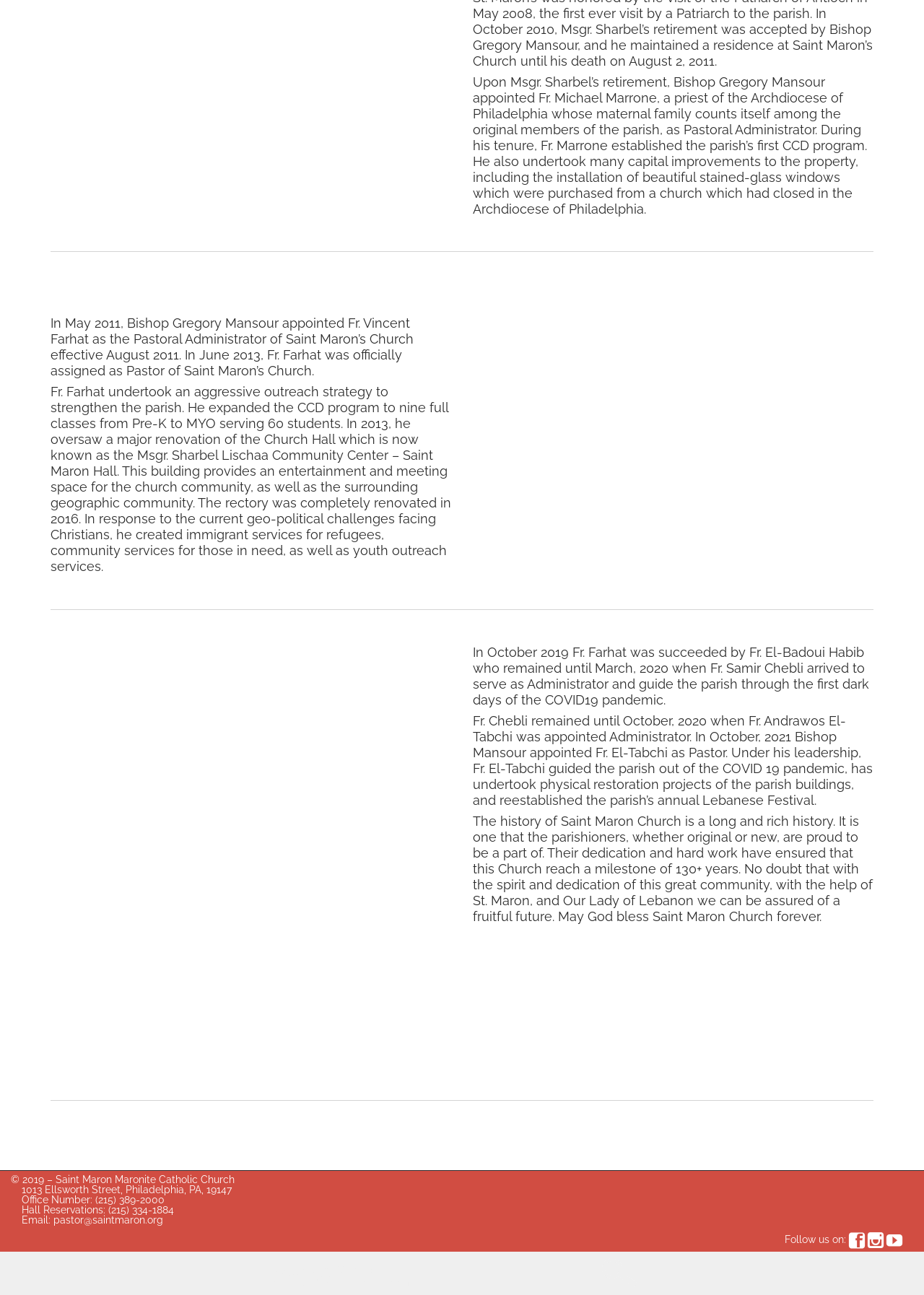Calculate the bounding box coordinates of the UI element given the description: "parent_node:  name="s" placeholder="Search..."".

[0.285, 0.966, 0.637, 1.0]